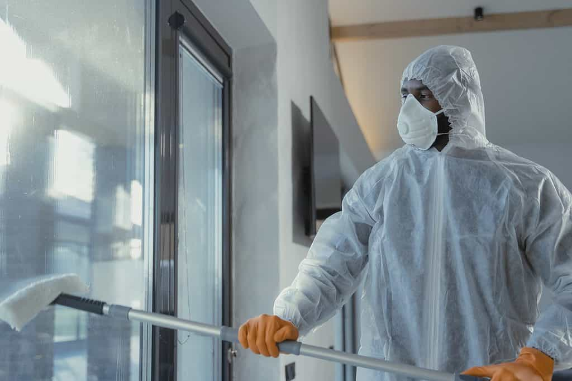Generate a comprehensive caption that describes the image.

In this image, a person is diligently cleaning a large glass panel, presumably part of a porch or large window. The individual is dressed in a full protective suit, complete with gloves and a face mask, highlighting the importance of cleanliness and safety, particularly when dealing with dust and allergens that often accumulate in screened or outdoor living areas. The background suggests an indoor environment, where natural light streams in, enhancing the visibility of the dirt on the glass. This scene perfectly encapsulates the theme of maintaining a clean and inviting space, as discussed in the article "How to Clean Large Porch Screens." The individual’s focused demeanor reflects the care necessary for effective cleaning, emphasizing that regular maintenance is crucial for enjoying a clutter-free outdoor experience.